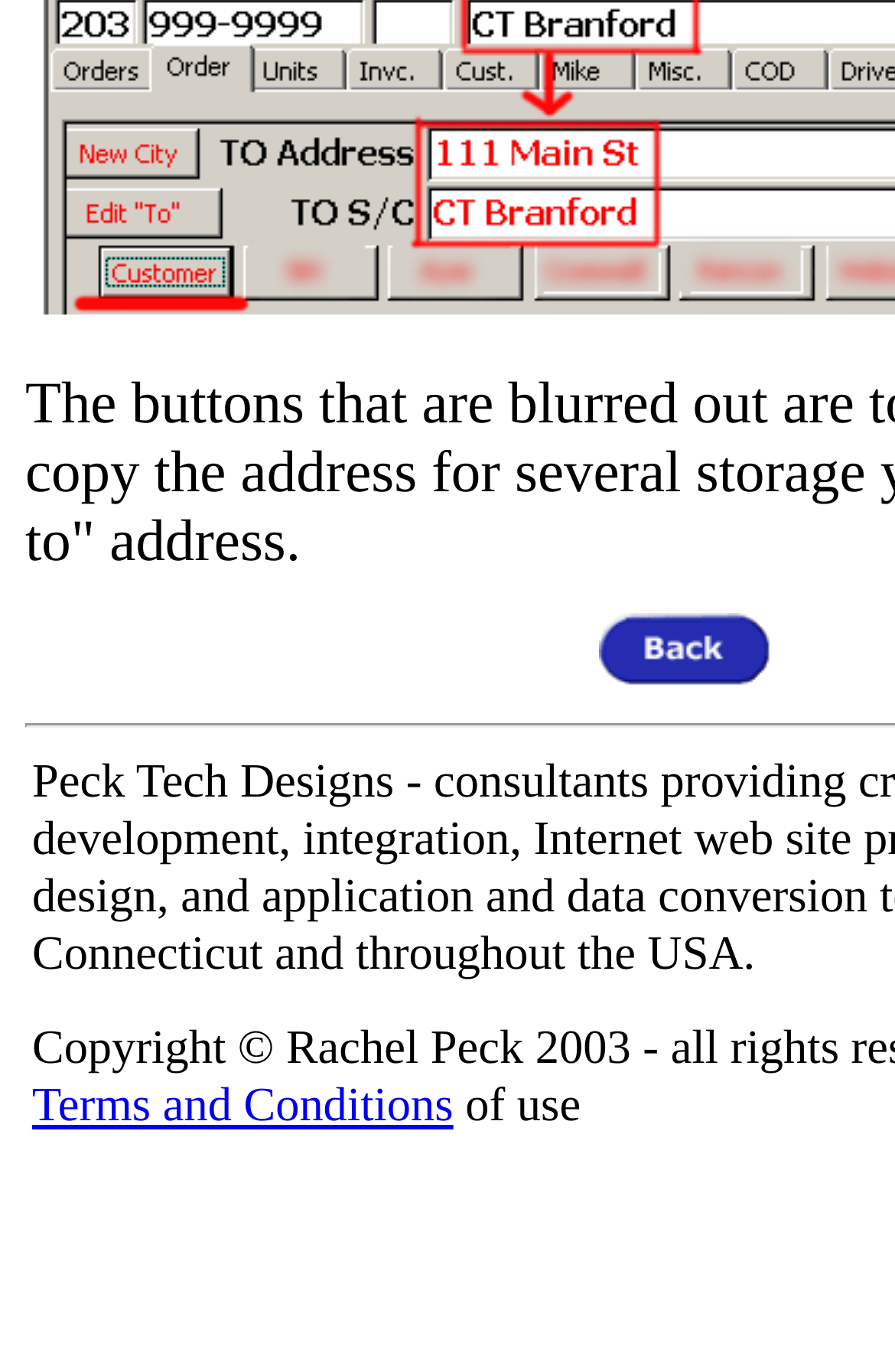Determine the bounding box coordinates of the UI element that matches the following description: "Terms and Conditions". The coordinates should be four float numbers between 0 and 1 in the format [left, top, right, bottom].

[0.036, 0.784, 0.507, 0.824]